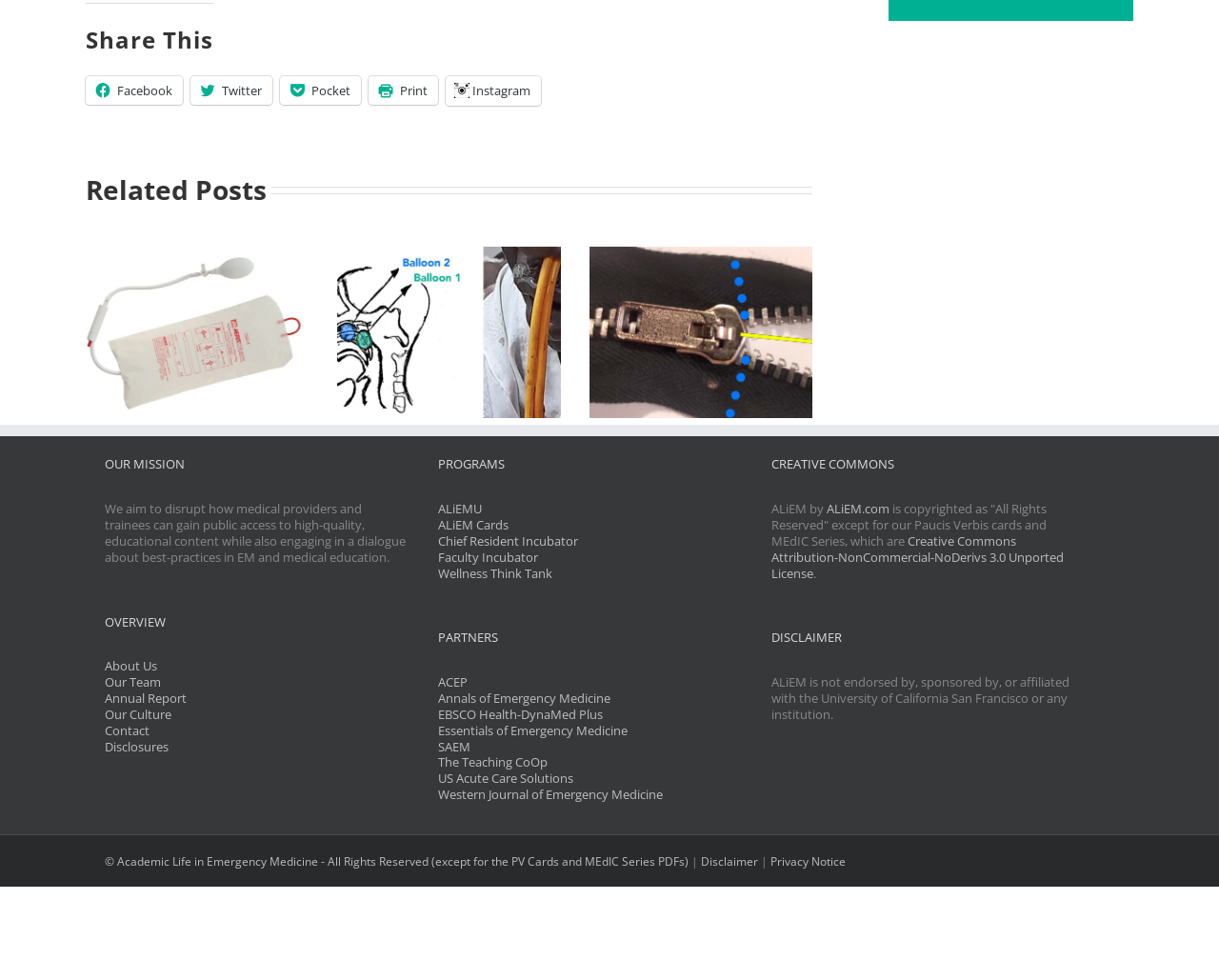What is the license type for the Paucis Verbis cards and MEdIC Series? Look at the image and give a one-word or short phrase answer.

Creative Commons